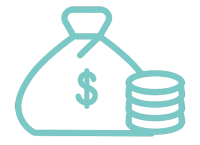Depict the image with a detailed narrative.

The image depicts a stylized illustration of a money bag with a dollar sign, accompanied by a stack of coins. This graphic represents financial assets and investments, aligning with the theme of asset management. The visual conveys a sense of wealth accumulation and financial growth, which is pertinent to the services offered by Summer Street Advisors. This firm focuses on proactive asset management strategies aimed at maximizing investment returns, ensuring that businesses can effectively manage their financial resources for sustained growth in the real estate market.